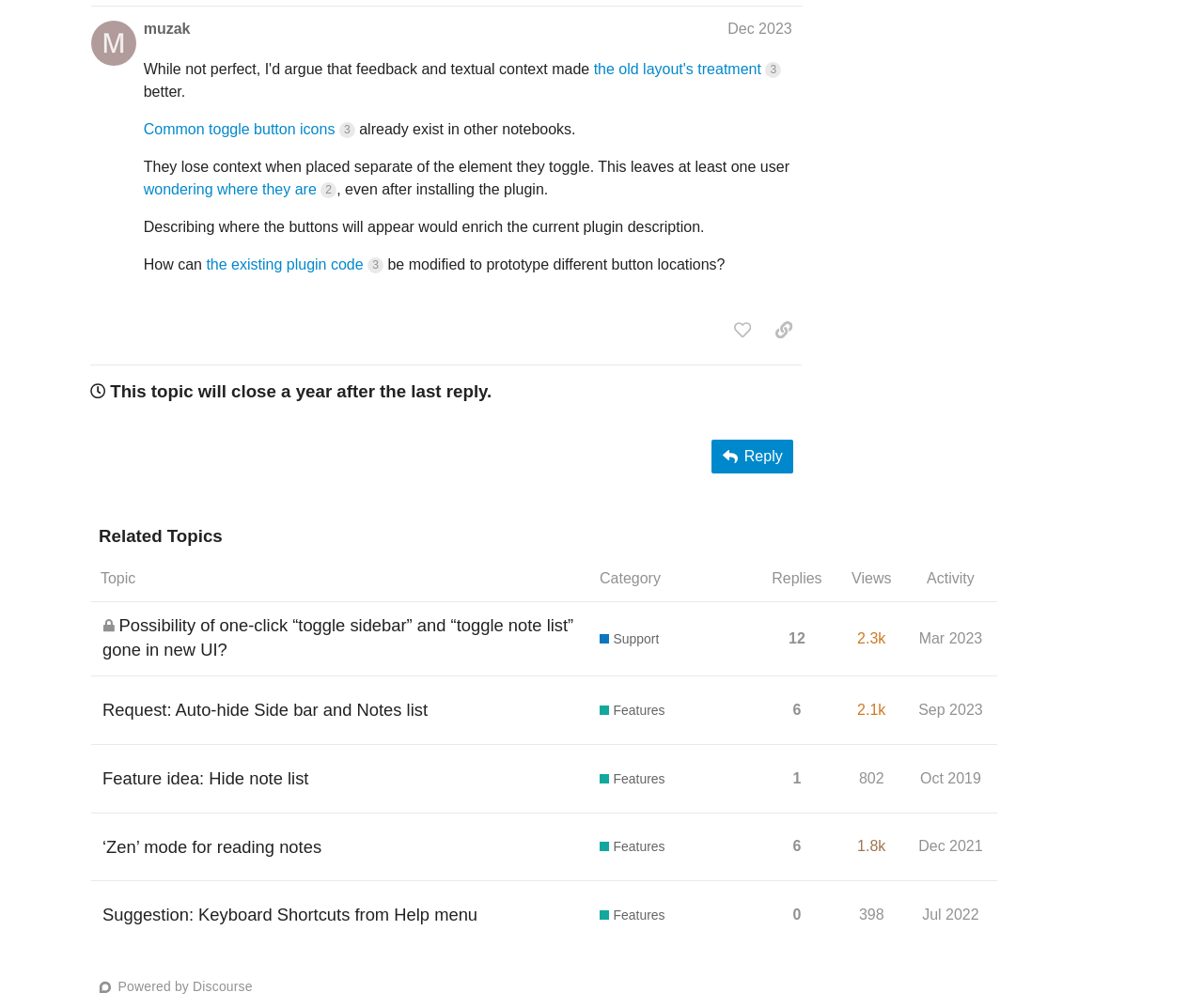What is the category of the topic 'Feature idea: Hide note list'?
Using the image as a reference, give an elaborate response to the question.

The category of the topic 'Feature idea: Hide note list' is 'Features', which is mentioned in the gridcell 'Features' inside the table 'Related Topics'.